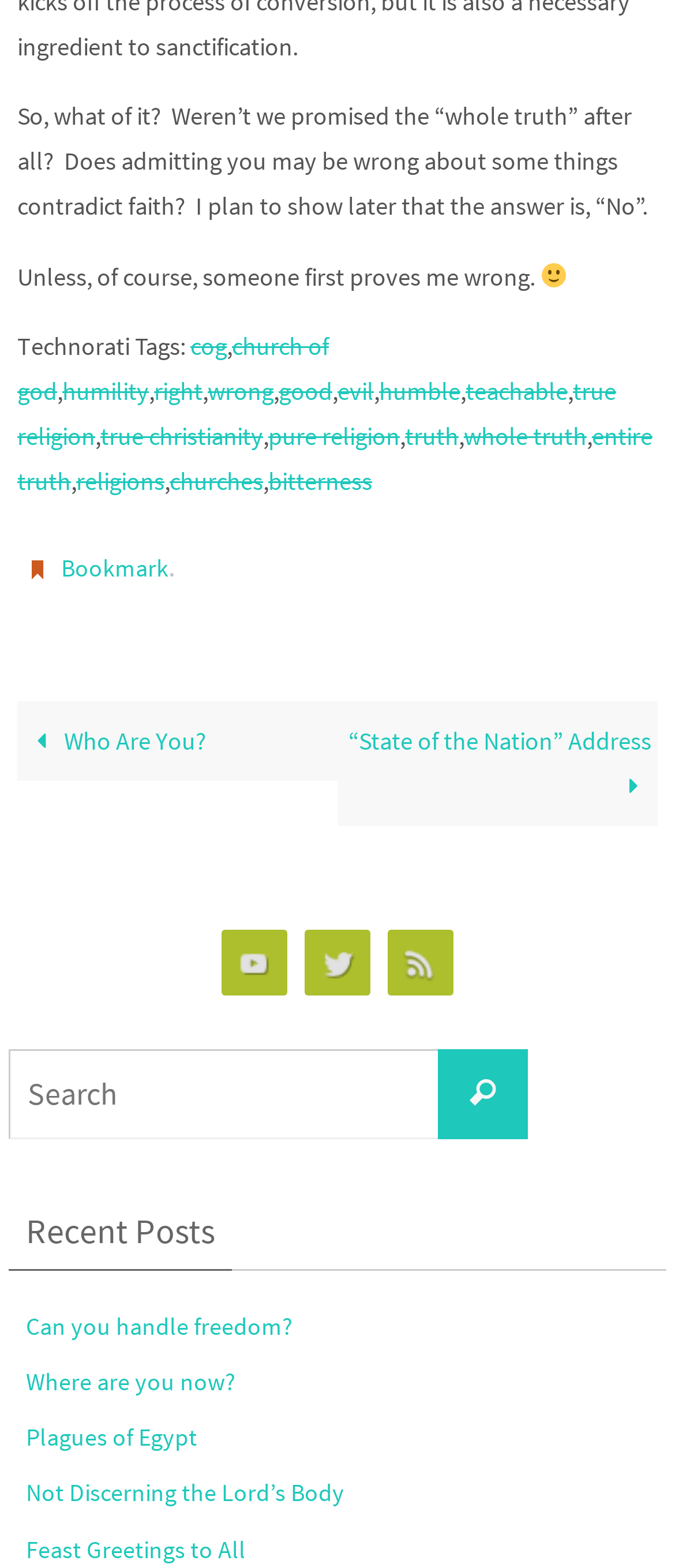Locate the bounding box coordinates of the element's region that should be clicked to carry out the following instruction: "Visit the 'Can you handle freedom?' post". The coordinates need to be four float numbers between 0 and 1, i.e., [left, top, right, bottom].

[0.038, 0.836, 0.433, 0.857]